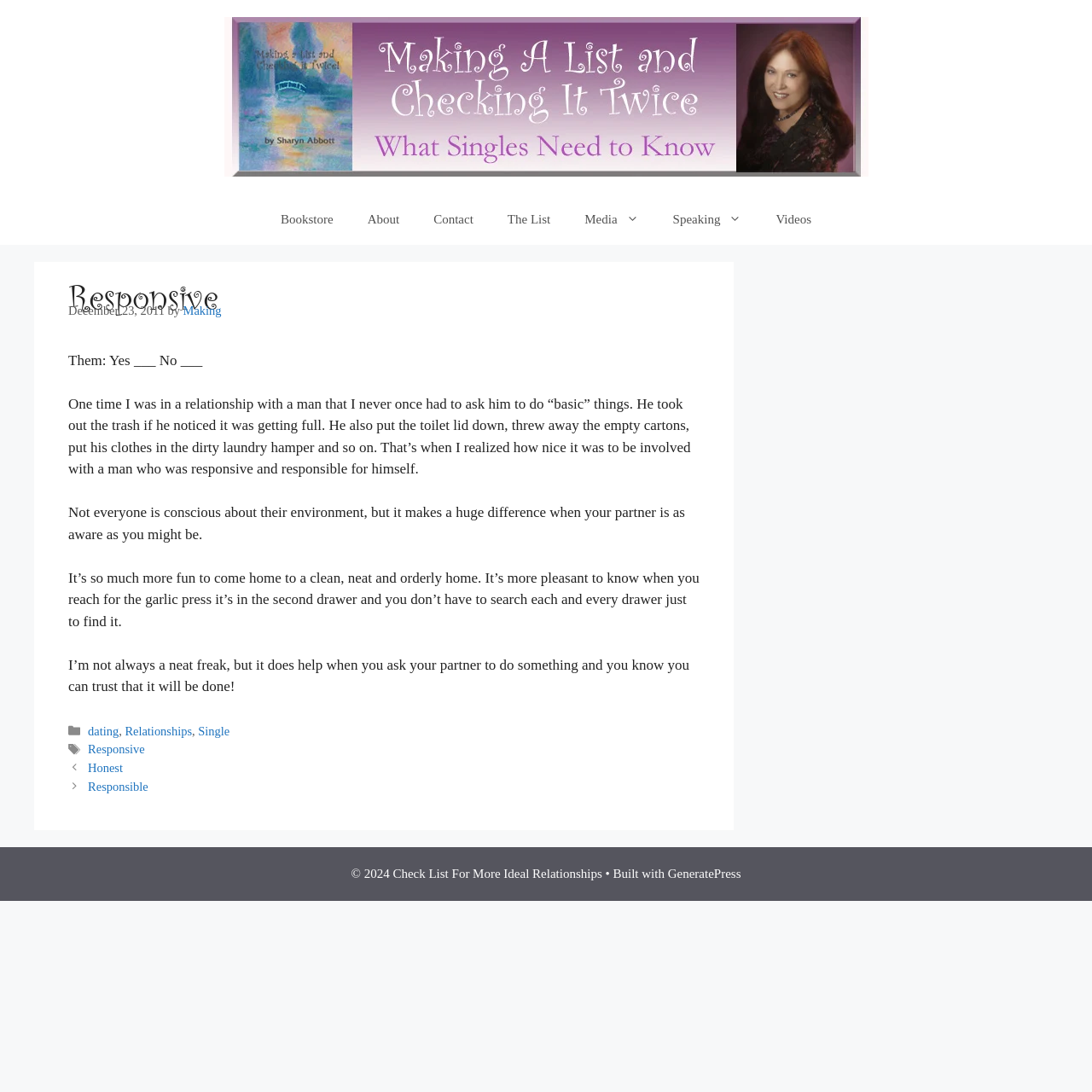Please determine the bounding box coordinates of the element to click in order to execute the following instruction: "Explore the 'Media' section". The coordinates should be four float numbers between 0 and 1, specified as [left, top, right, bottom].

[0.52, 0.177, 0.6, 0.224]